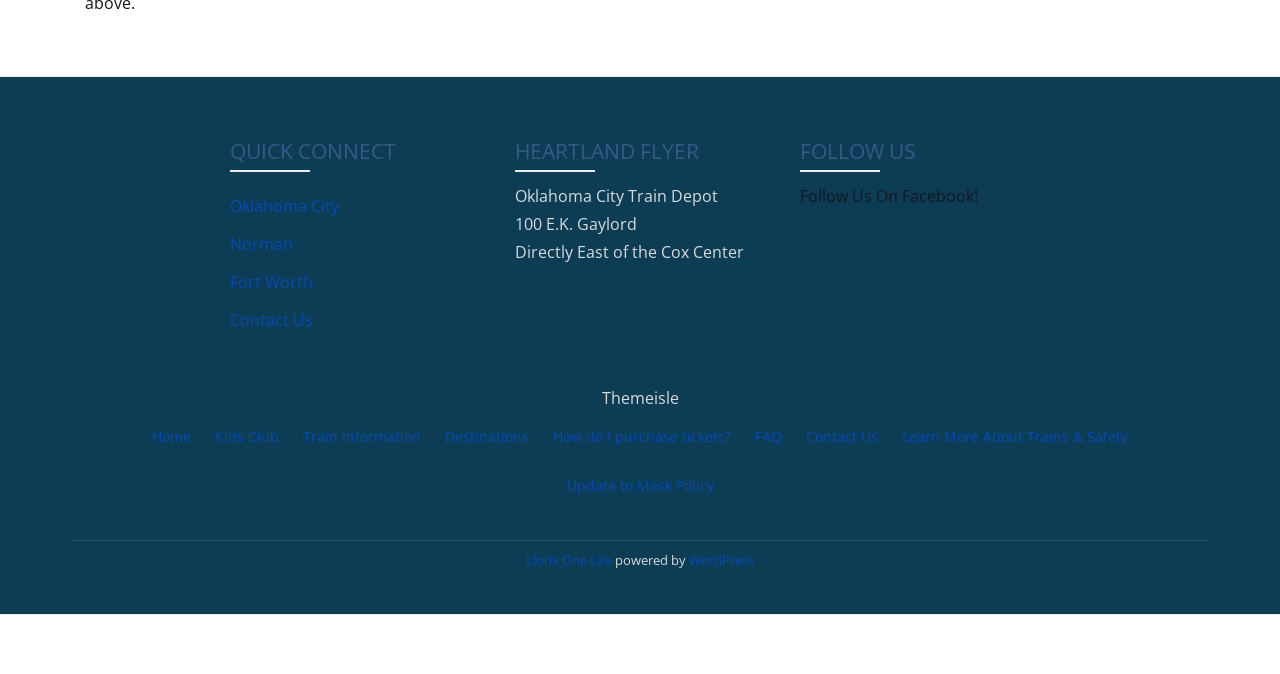Determine the bounding box coordinates for the area that needs to be clicked to fulfill this task: "Follow Us On Facebook!". The coordinates must be given as four float numbers between 0 and 1, i.e., [left, top, right, bottom].

[0.625, 0.274, 0.764, 0.307]